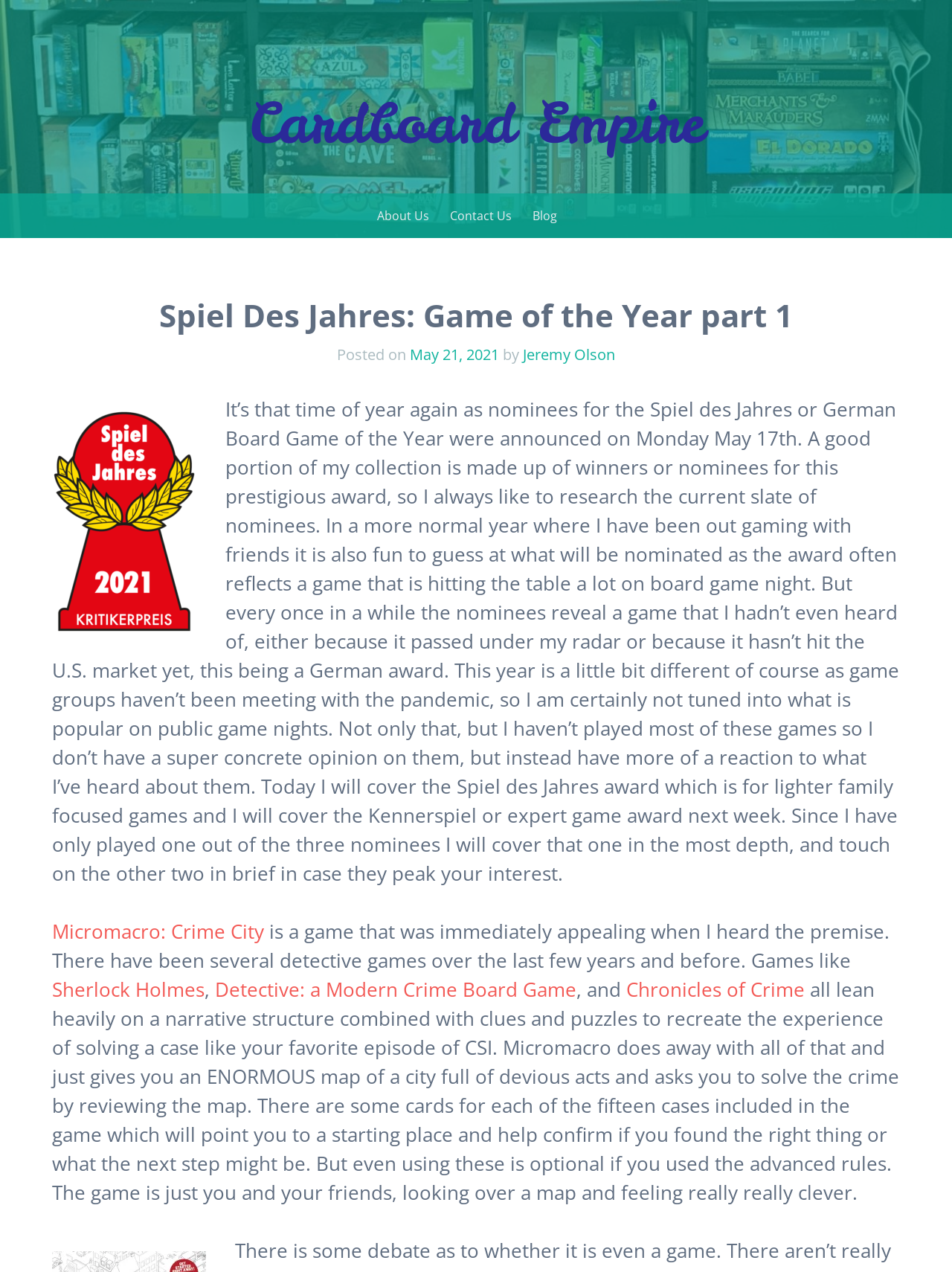Given the element description, predict the bounding box coordinates in the format (top-left x, top-left y, bottom-right x, bottom-right y). Make sure all values are between 0 and 1. Here is the element description: image-seo

None